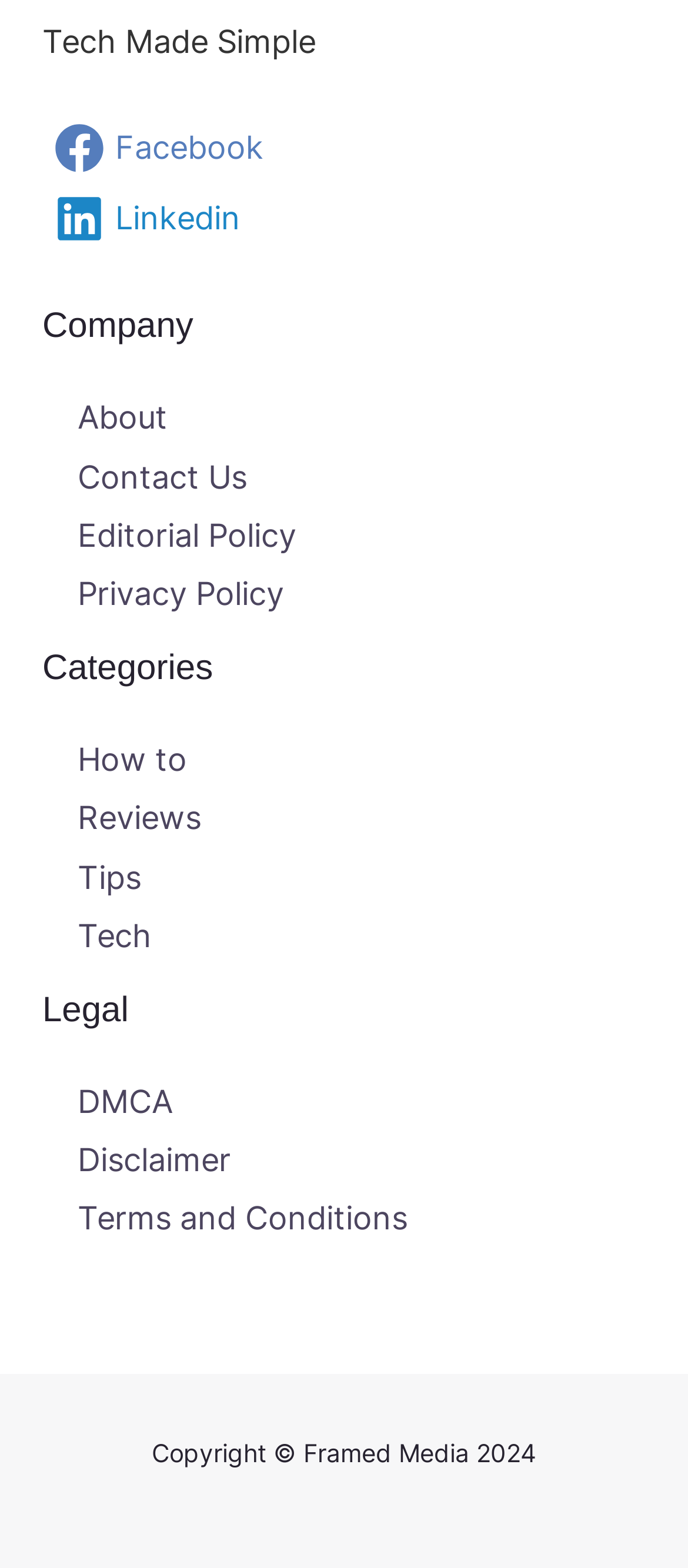Reply to the question below using a single word or brief phrase:
What is the name of the section that contains 'About', 'Contact Us', and 'Privacy Policy'?

Company